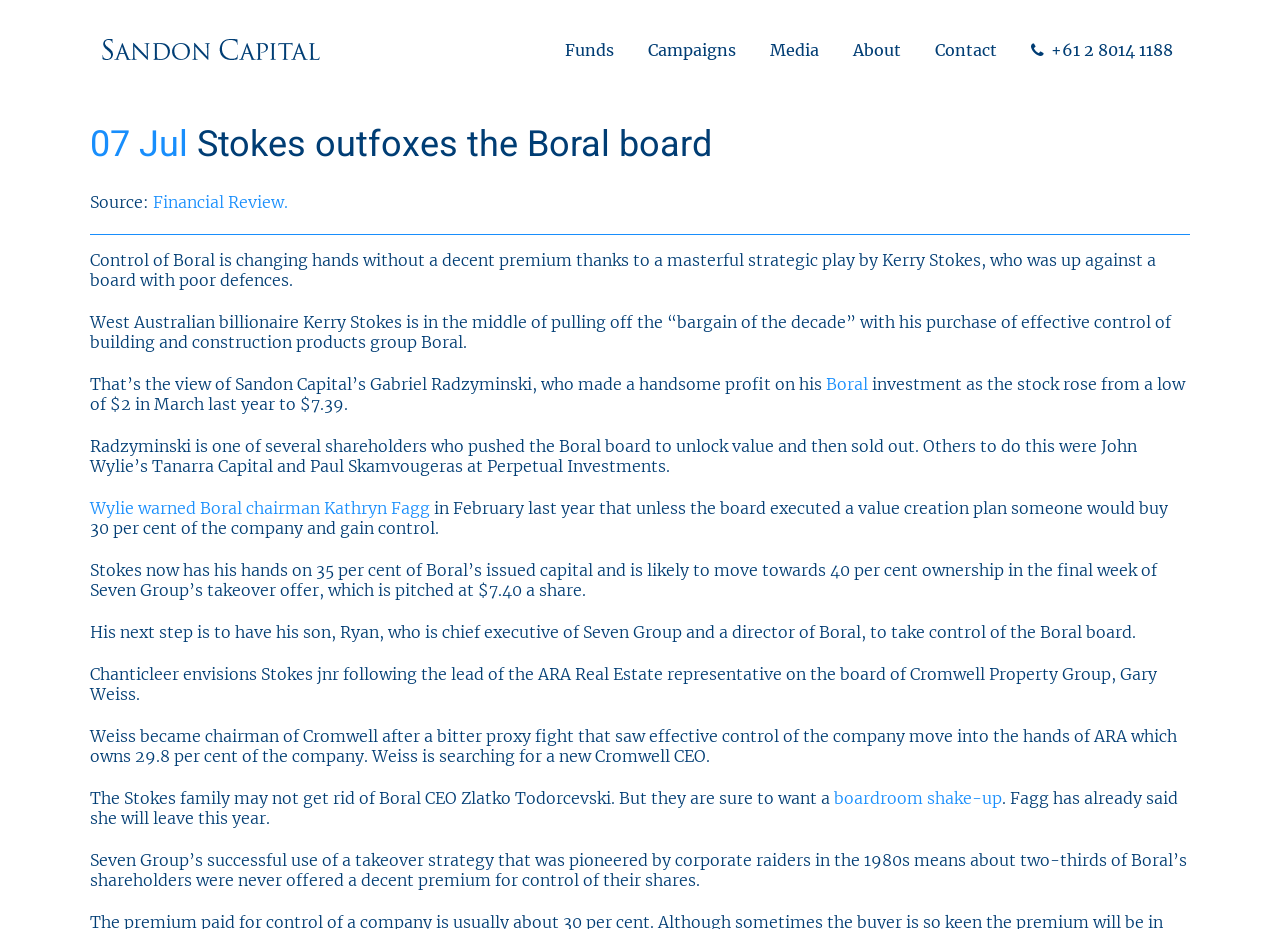Given the description "Financial Review.", provide the bounding box coordinates of the corresponding UI element.

[0.12, 0.207, 0.225, 0.228]